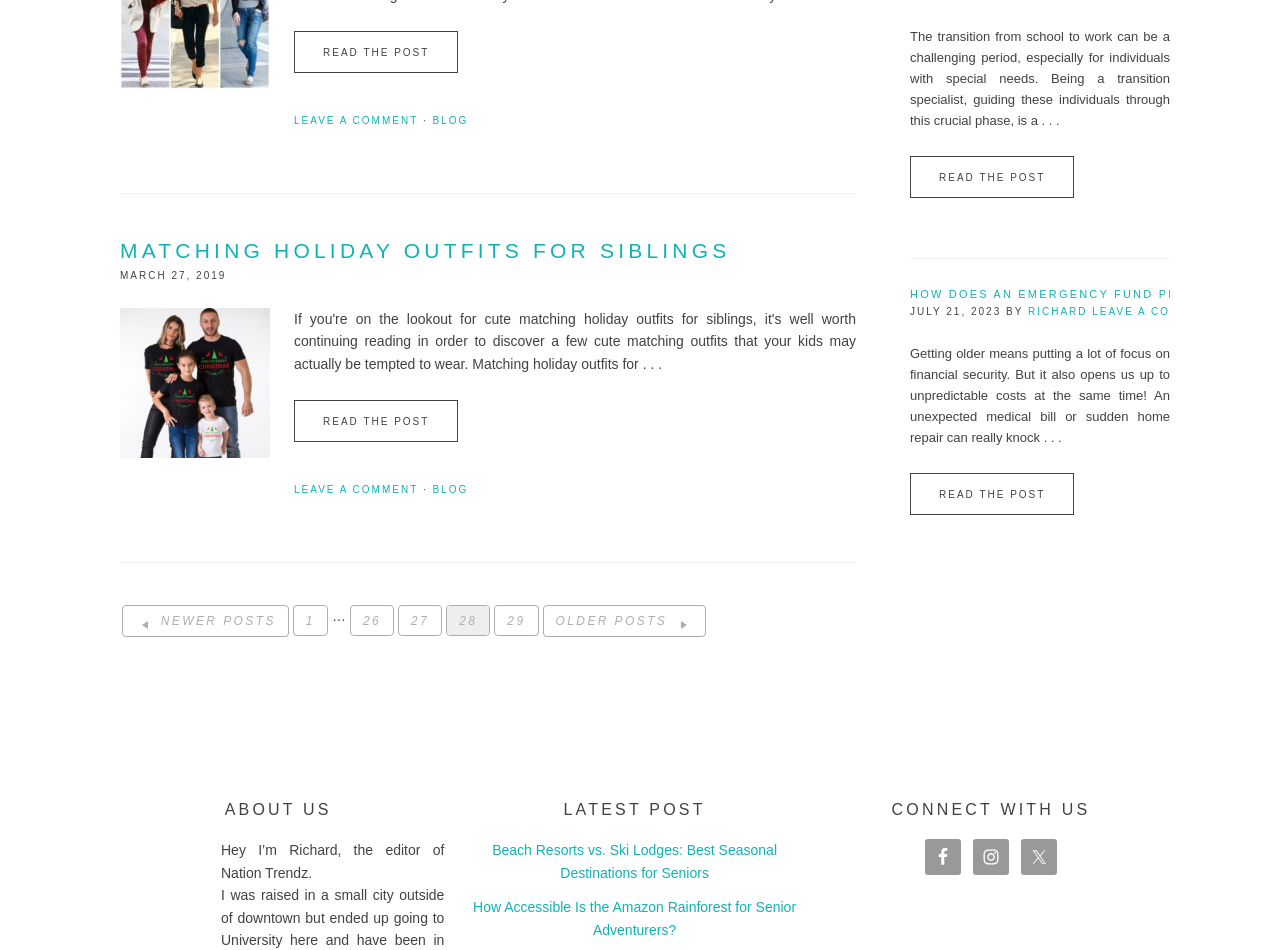Please find the bounding box coordinates of the element's region to be clicked to carry out this instruction: "Connect with us on Facebook".

[0.723, 0.883, 0.751, 0.921]